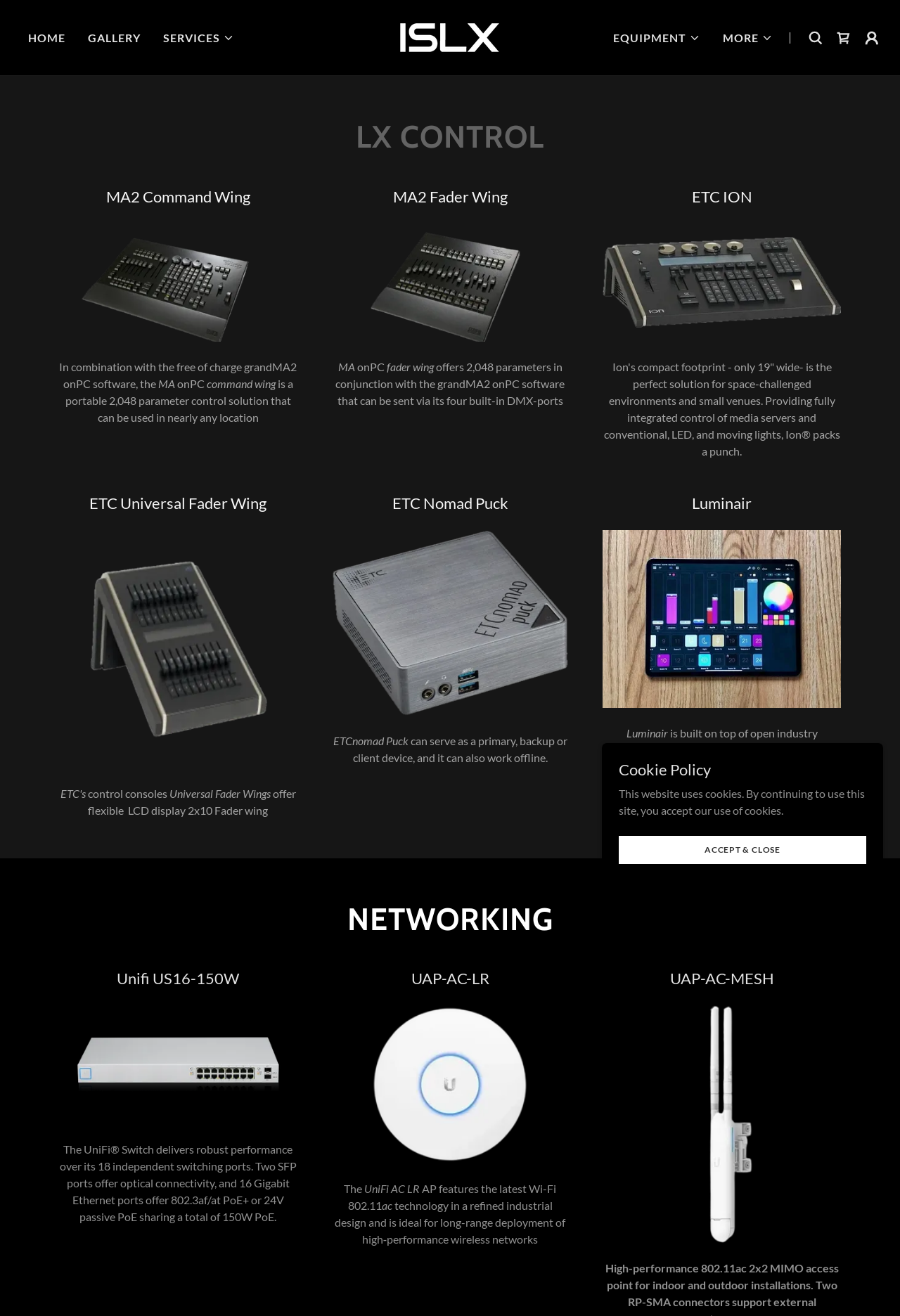Please answer the following question using a single word or phrase: What protocol does the Luminair use to transmit DMX?

Art-Net and sACN E1.31